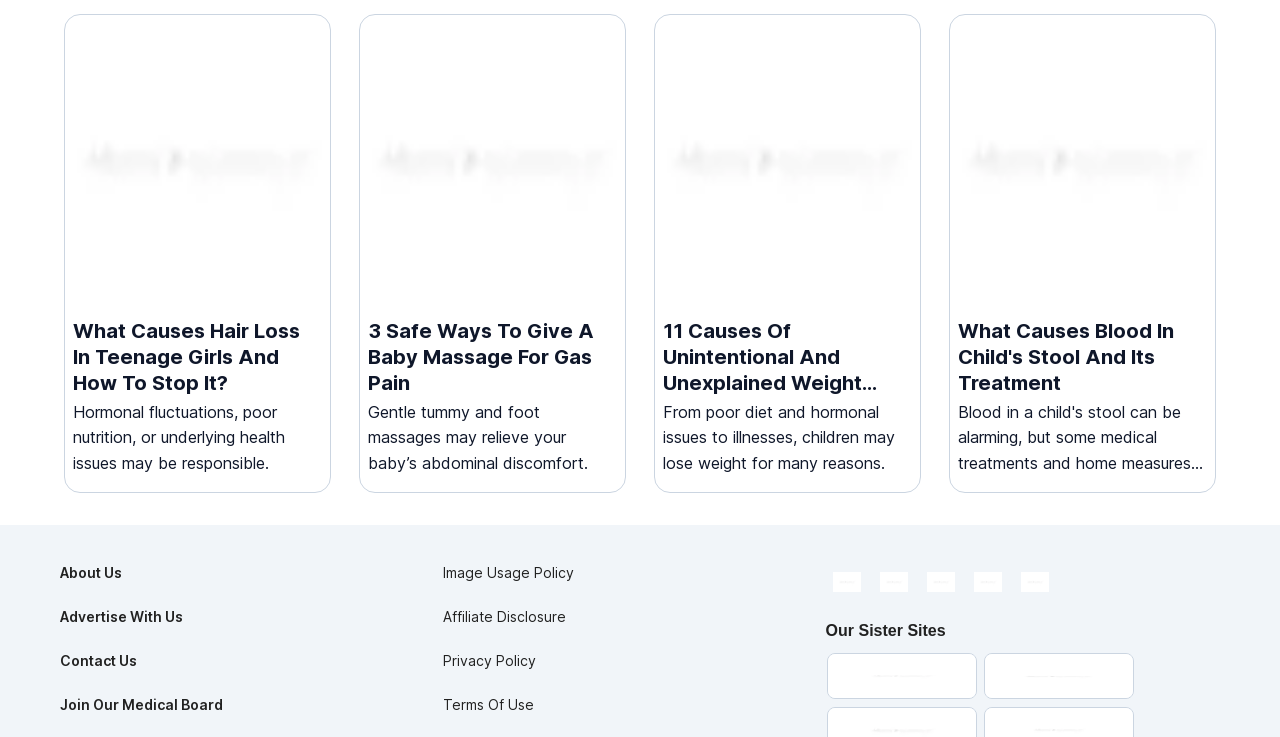Locate the bounding box coordinates of the element's region that should be clicked to carry out the following instruction: "Visit StyleCraze". The coordinates need to be four float numbers between 0 and 1, i.e., [left, top, right, bottom].

[0.647, 0.888, 0.762, 0.948]